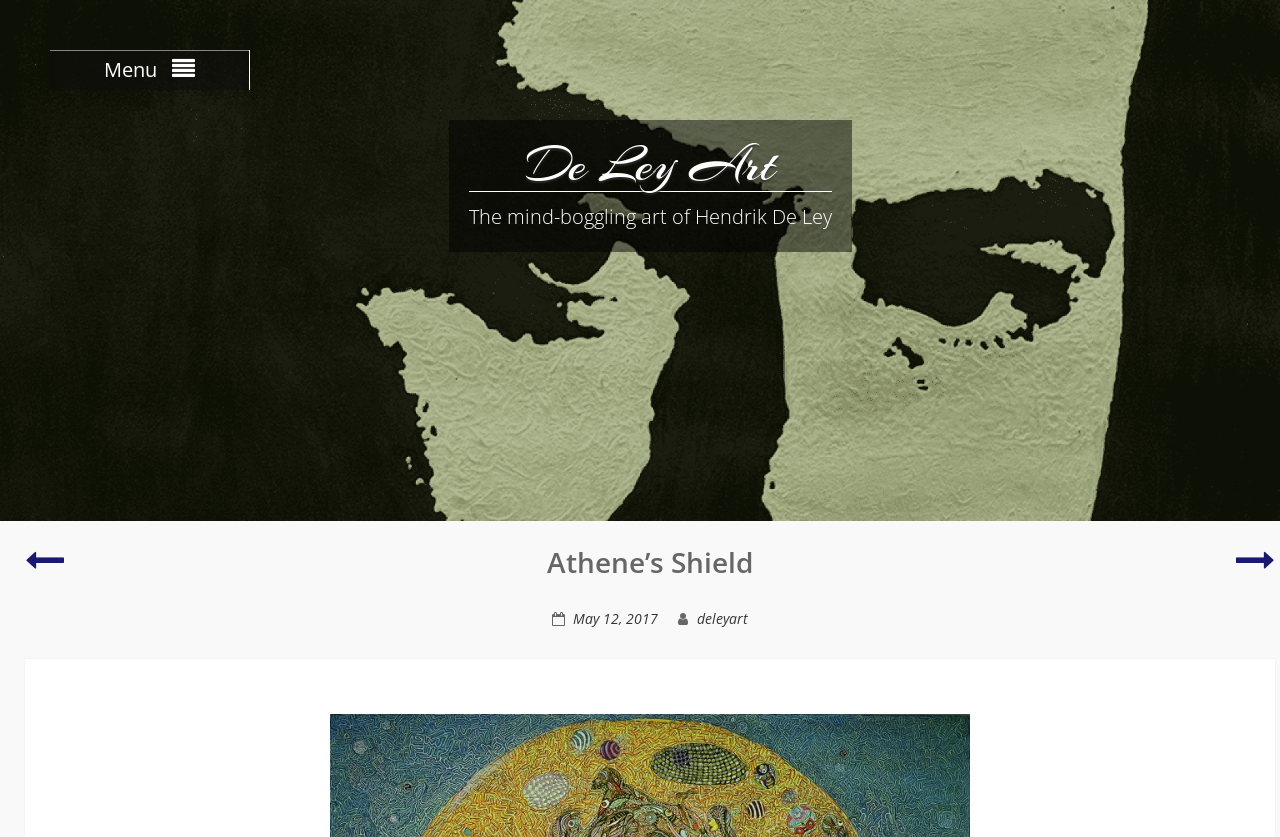Look at the image and answer the question in detail:
What is the date of the art piece?

The date of the art piece can be found in the link element with the text 'May 12, 2017' located at coordinates [0.448, 0.727, 0.514, 0.75].